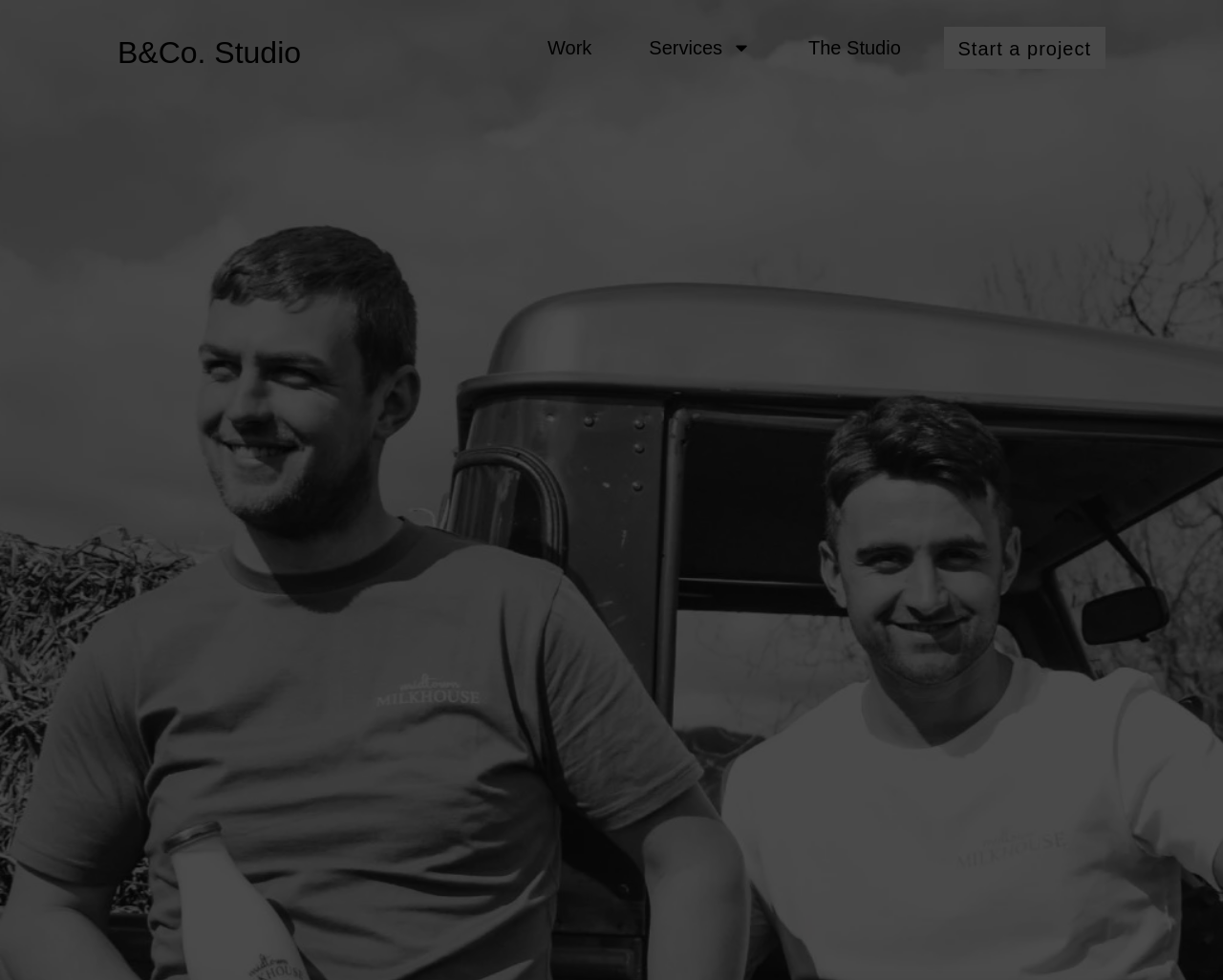Please determine the main heading text of this webpage.

From the fells naturally